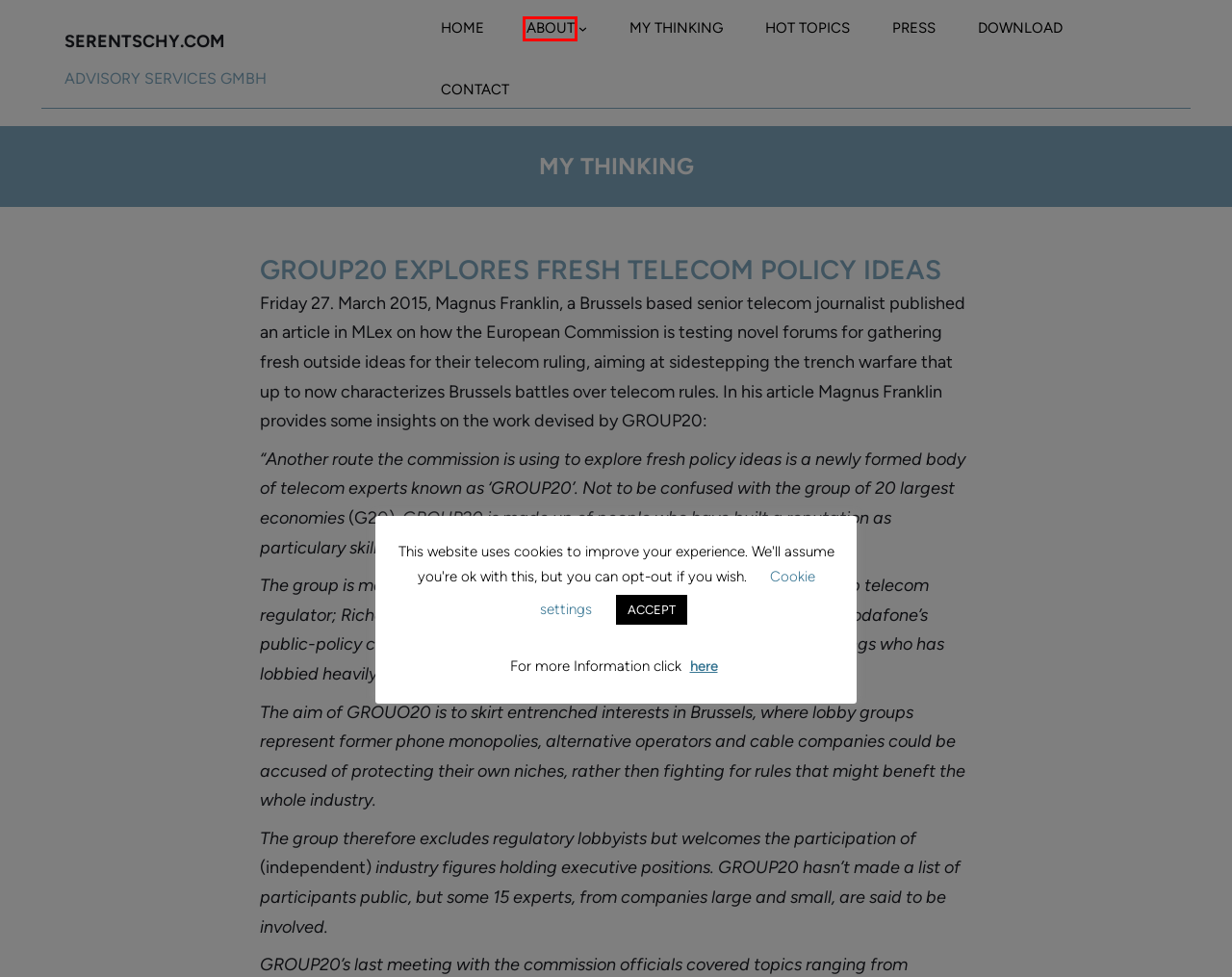Review the screenshot of a webpage that includes a red bounding box. Choose the most suitable webpage description that matches the new webpage after clicking the element within the red bounding box. Here are the candidates:
A. Georg Serentschy – Serentschy Advisory Services
B. contact – Serentschy Advisory Services
C. Terms & Privacy – Serentschy Advisory Services
D. Serentschy Advisory Services – Advisory Services GmbH
E. press – Serentschy Advisory Services
F. download – Serentschy Advisory Services
G. my thinking – Serentschy Advisory Services
H. Cookie Policy – Serentschy Advisory Services

A